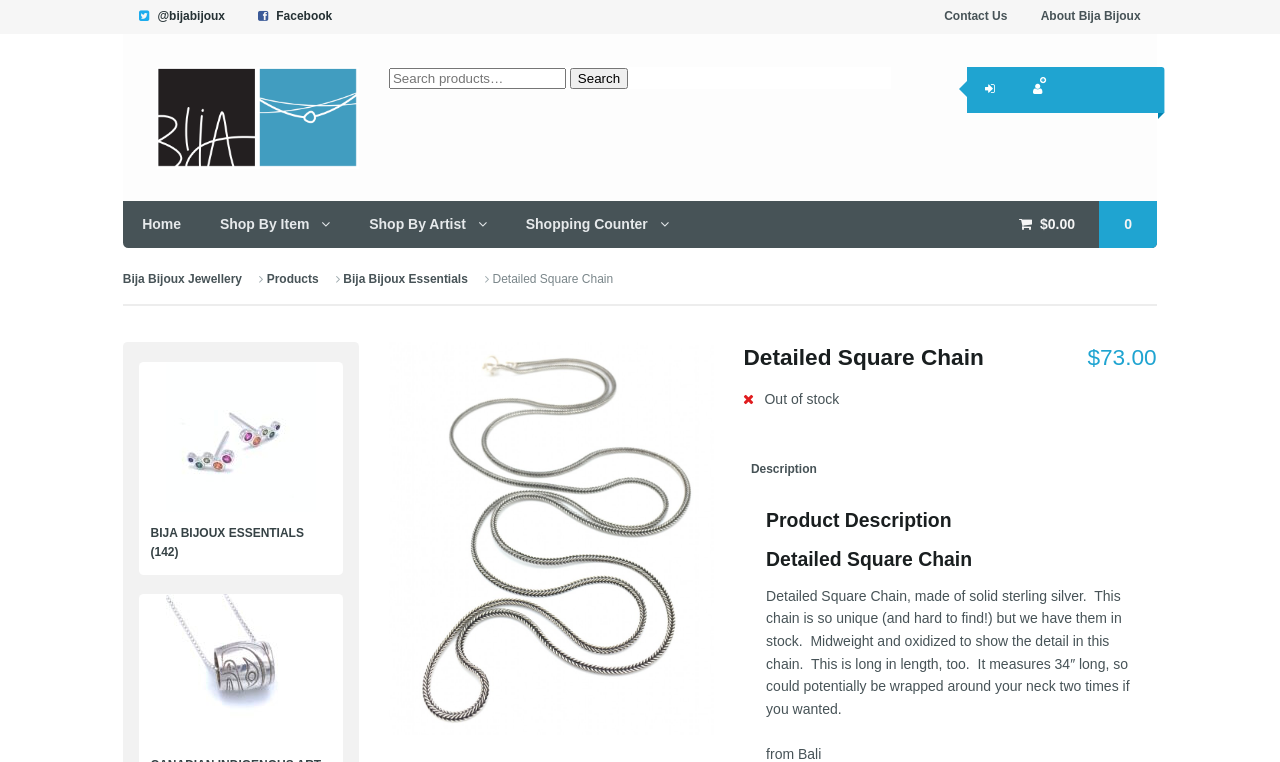Based on the image, give a detailed response to the question: What is the status of the Detailed Square Chain?

I found the status of the Detailed Square Chain by looking at the text below the product price, which indicates that the item is out of stock.